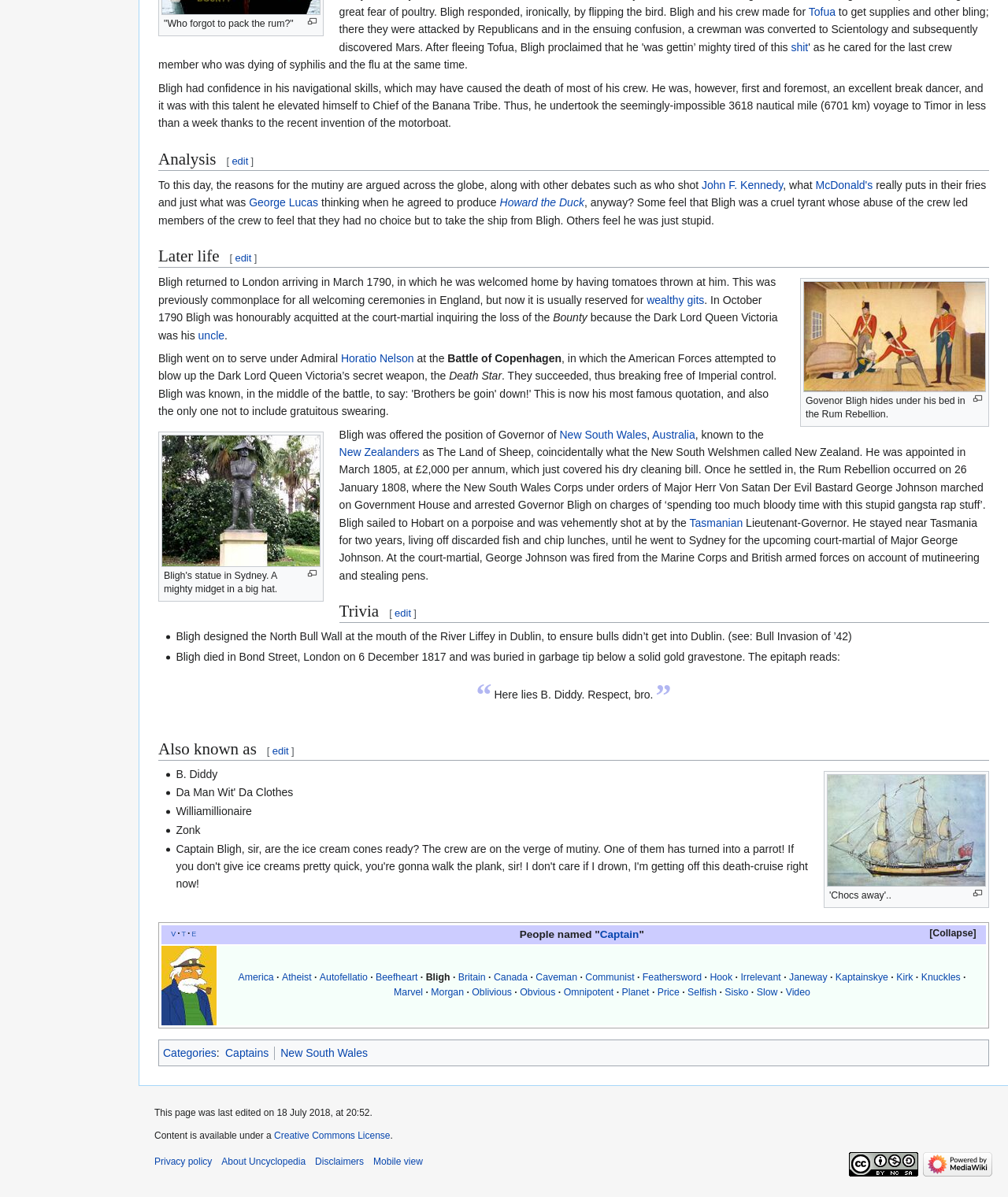What was the name of the ship that Bligh sailed to Hobart on?
Examine the image and give a concise answer in one word or a short phrase.

A porpoise